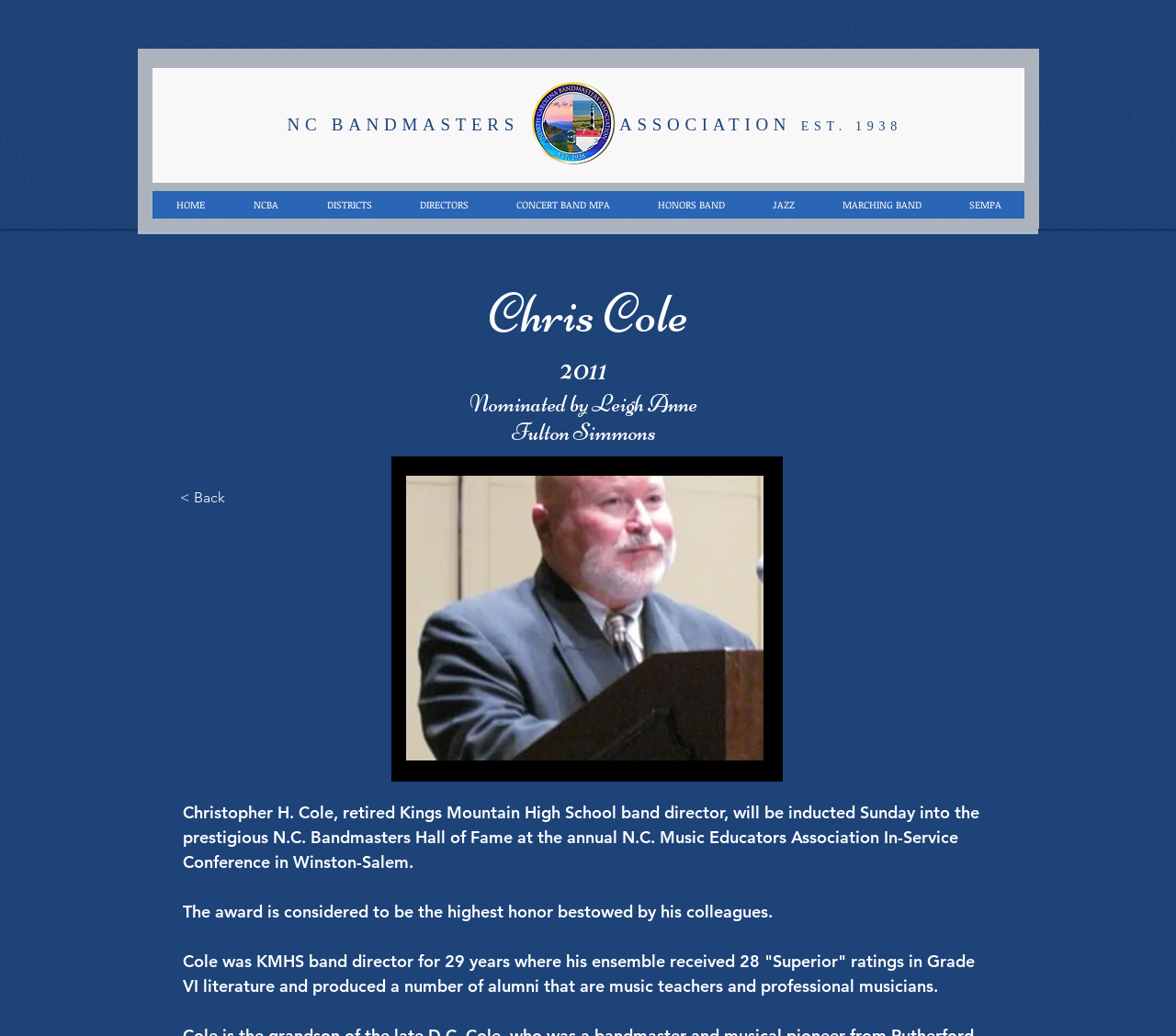What is the name of the organization where Chris Cole will be inducted into the Hall of Fame?
Provide a concise answer using a single word or phrase based on the image.

N.C. Music Educators Association